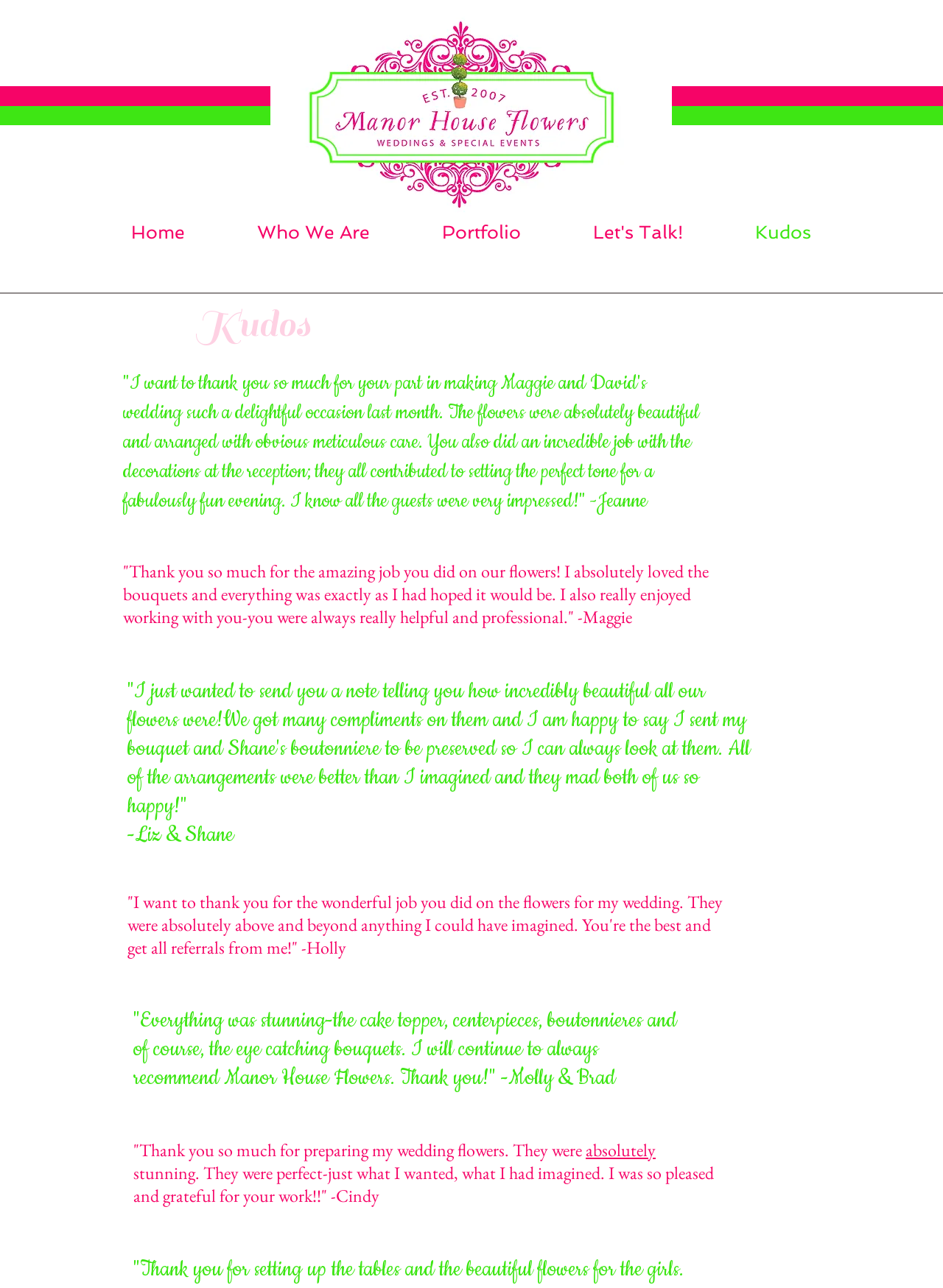Given the description of a UI element: "Kudos", identify the bounding box coordinates of the matching element in the webpage screenshot.

[0.762, 0.166, 0.898, 0.195]